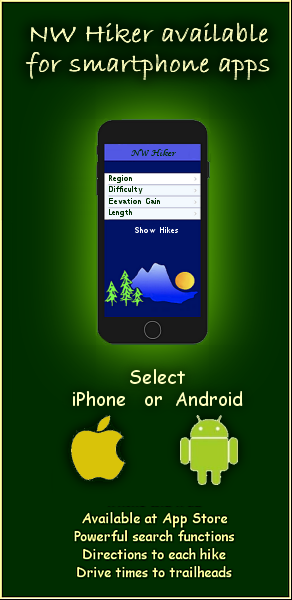What features does the app provide for each hike? Refer to the image and provide a one-word or short phrase answer.

Directions and estimated drive times